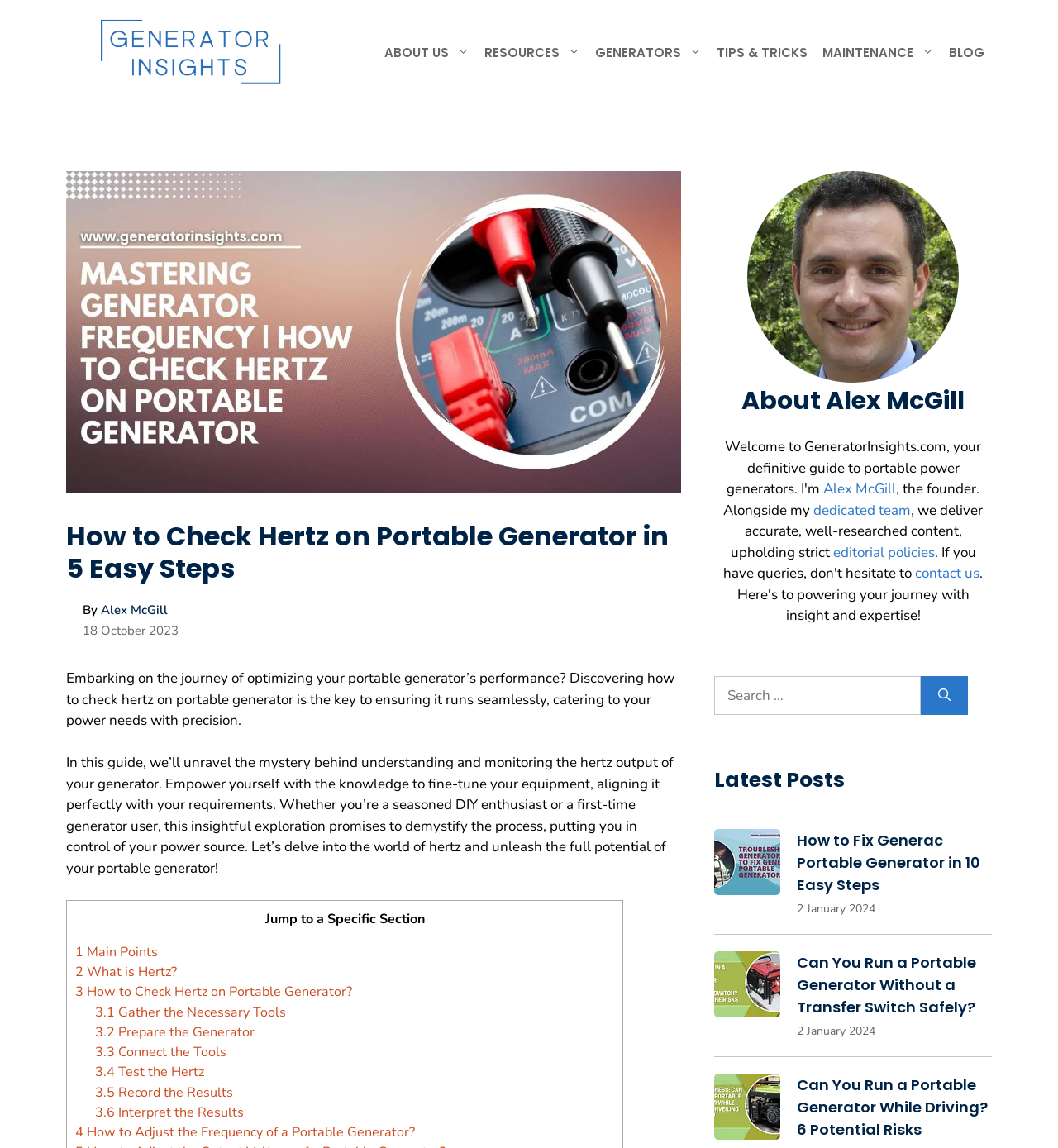Describe in detail what you see on the webpage.

This webpage is about checking Hertz on portable generators for optimal performance. At the top, there is a banner with the site's name, "Generator Insights," accompanied by an image of the same name. Below the banner, there is a navigation menu with links to various sections of the website, including "ABOUT US," "RESOURCES," "GENERATORS," "TIPS & TRICKS," "MAINTENANCE," and "BLOG."

The main content of the webpage is divided into sections. The first section has a heading that reads, "How to Check Hertz on Portable Generator in 5 Easy Steps." Below the heading, there is a brief introduction to the importance of checking Hertz on portable generators. The introduction is followed by a paragraph that outlines the purpose of the guide and what readers can expect to learn.

The next section is a table of contents with links to specific sections of the guide, including "Main Points," "What is Hertz?," "How to Check Hertz on Portable Generator?," and "How to Adjust the Frequency of a Portable Generator?" Each link is accompanied by a brief description of what the section covers.

The main guide is divided into several sections, each with a heading and a brief description of the steps involved. The sections include "Gather the Necessary Tools," "Prepare the Generator," "Connect the Tools," "Test the Hertz," "Record the Results," and "Interpret the Results." Each section has a link to jump to that specific part of the guide.

On the right side of the webpage, there is a complementary section with a heading that reads, "About Alex McGill." Below the heading, there is a brief introduction to Alex McGill, the founder of Generator Insights, along with a link to learn more about him. There is also a link to contact the team and a section with a search box and a "Search" button.

Further down the webpage, there is a section with a heading that reads, "Latest Posts." This section features three recent articles from the website, each with a link to read the full article, an image, and a brief description of the article. The articles are titled "How to Fix Generac Portable Generator in 10 Easy Steps," "Can You Run a Portable Generator Without a Transfer Switch Safely?," and "Can You Run a Portable Generator While Driving? 6 Potential Risks." Each article has a date stamp indicating when it was published.